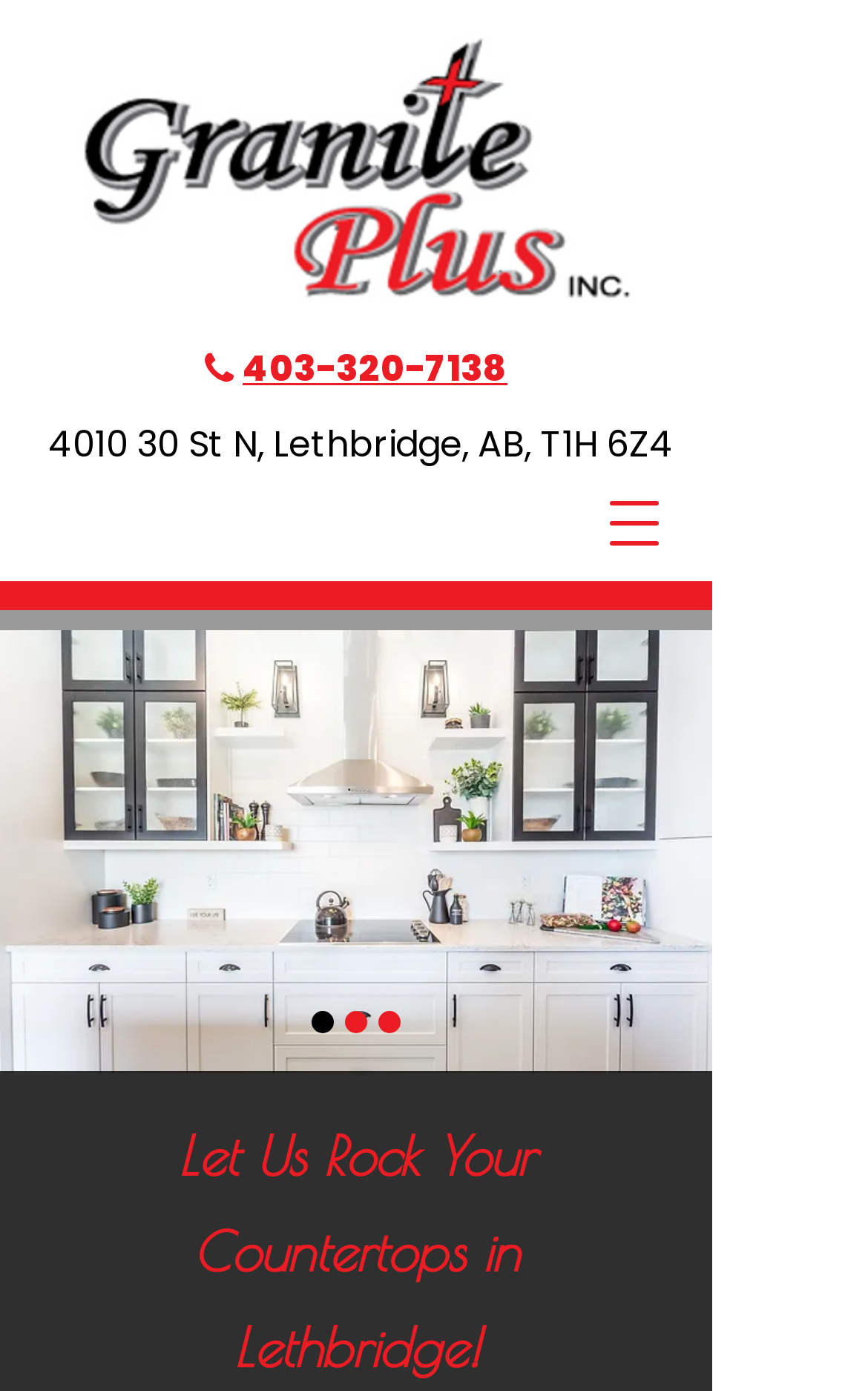How many links are in the 'Slides' navigation?
Using the image as a reference, answer with just one word or a short phrase.

3